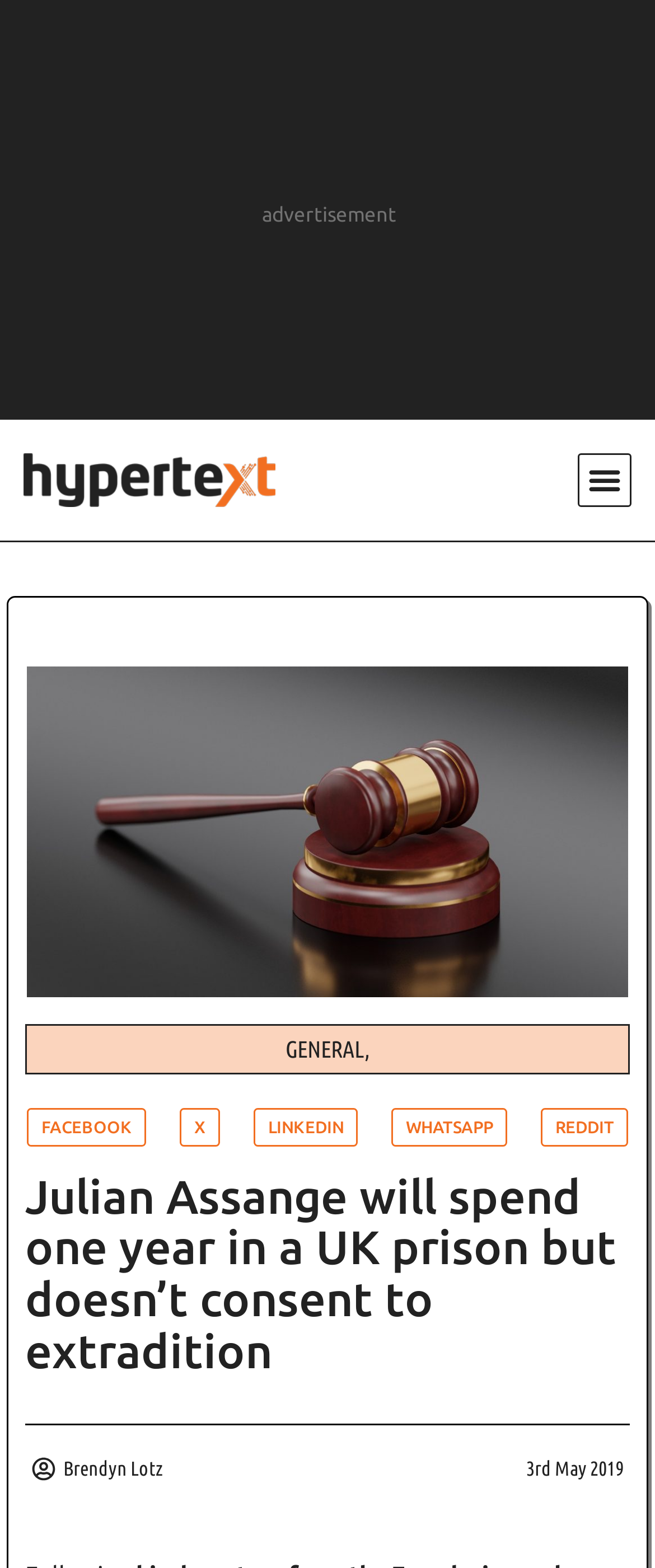Identify the bounding box coordinates of the area you need to click to perform the following instruction: "Share on facebook".

[0.041, 0.707, 0.223, 0.731]